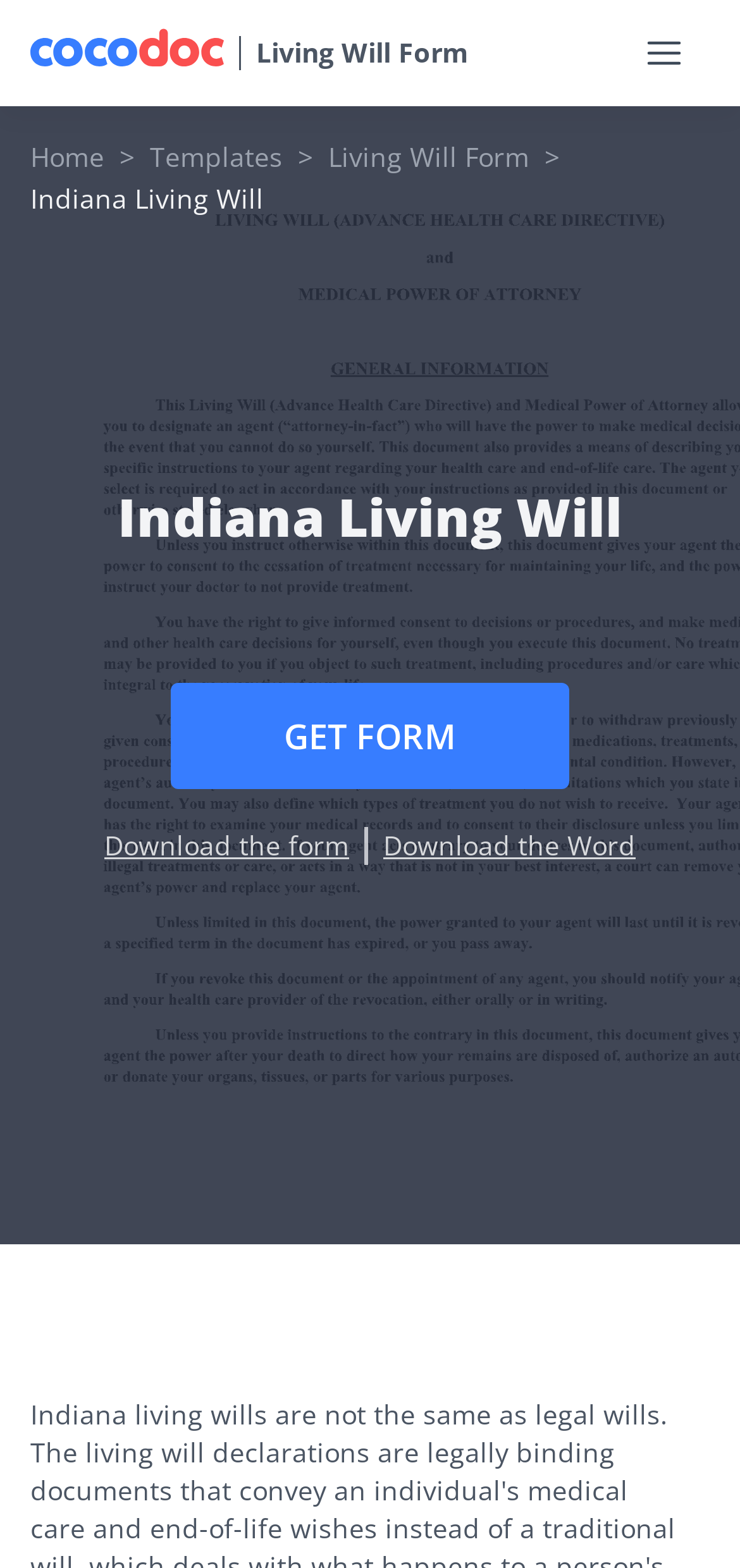What is the focus of the webpage's content?
Give a one-word or short phrase answer based on the image.

Indiana Living Will